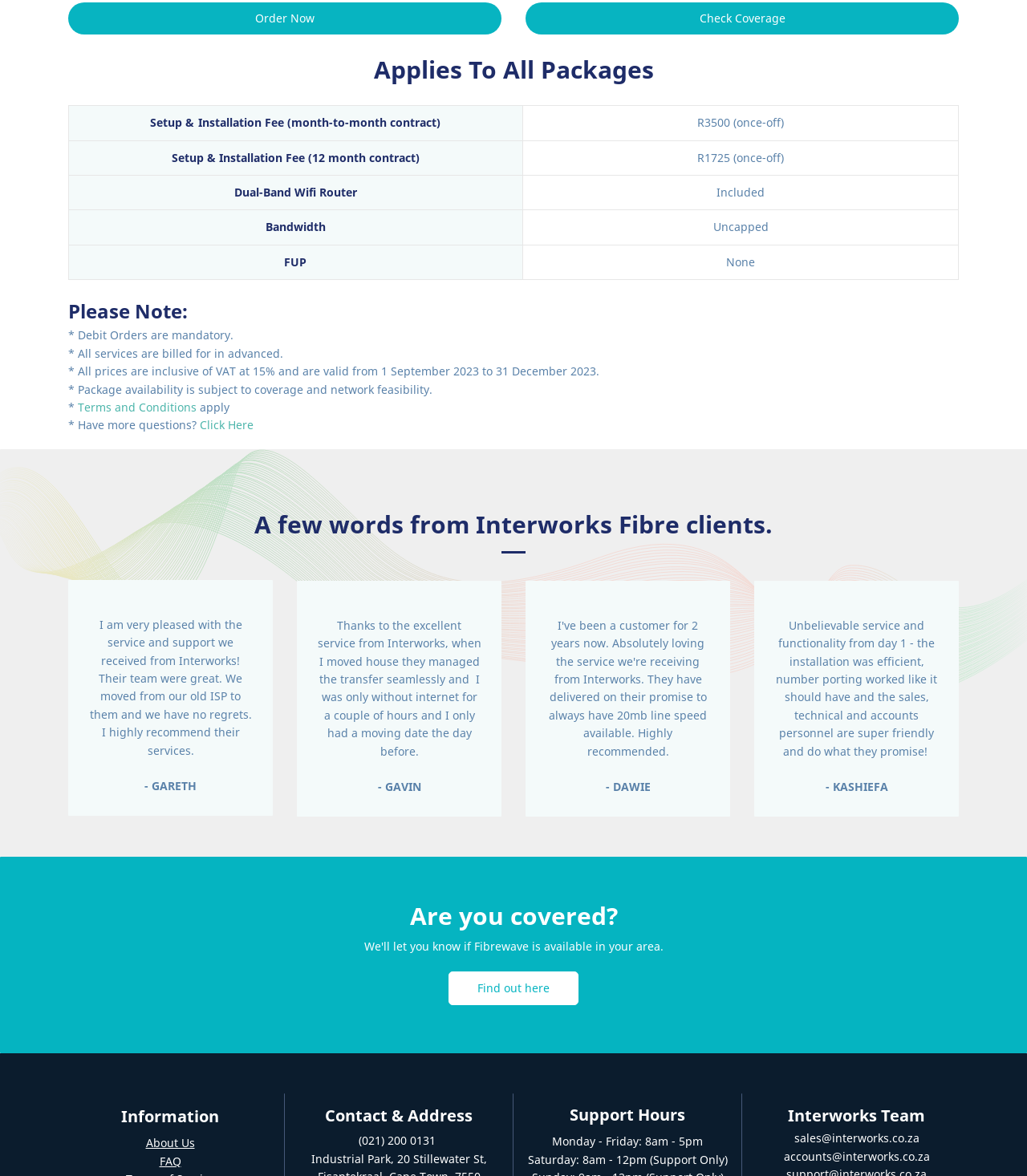Identify the bounding box coordinates of the HTML element based on this description: "FAQ".

[0.155, 0.981, 0.176, 0.994]